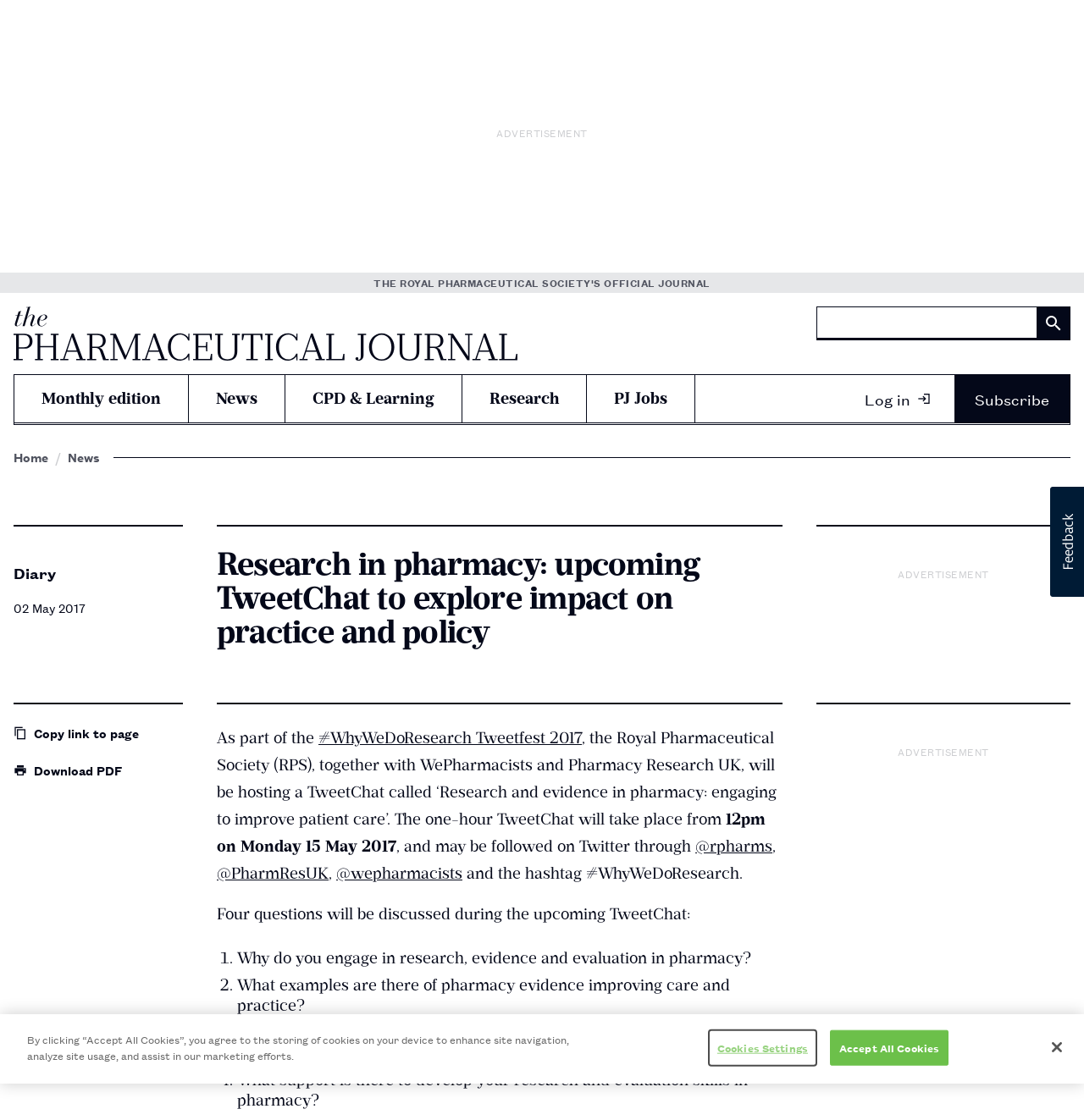Kindly determine the bounding box coordinates for the area that needs to be clicked to execute this instruction: "Search for something".

[0.753, 0.274, 0.988, 0.304]